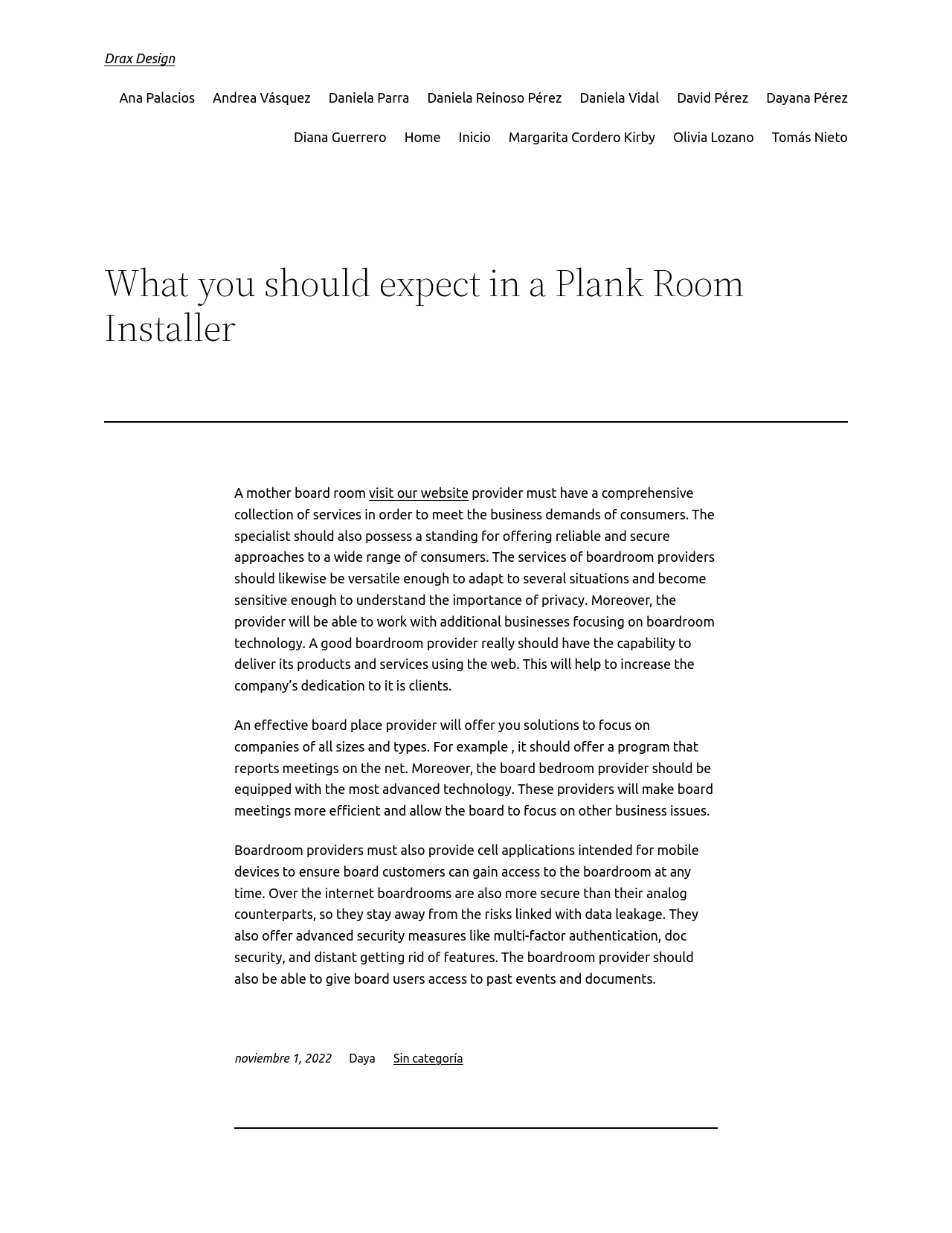Determine the coordinates of the bounding box that should be clicked to complete the instruction: "Visit our website". The coordinates should be represented by four float numbers between 0 and 1: [left, top, right, bottom].

[0.388, 0.393, 0.492, 0.406]